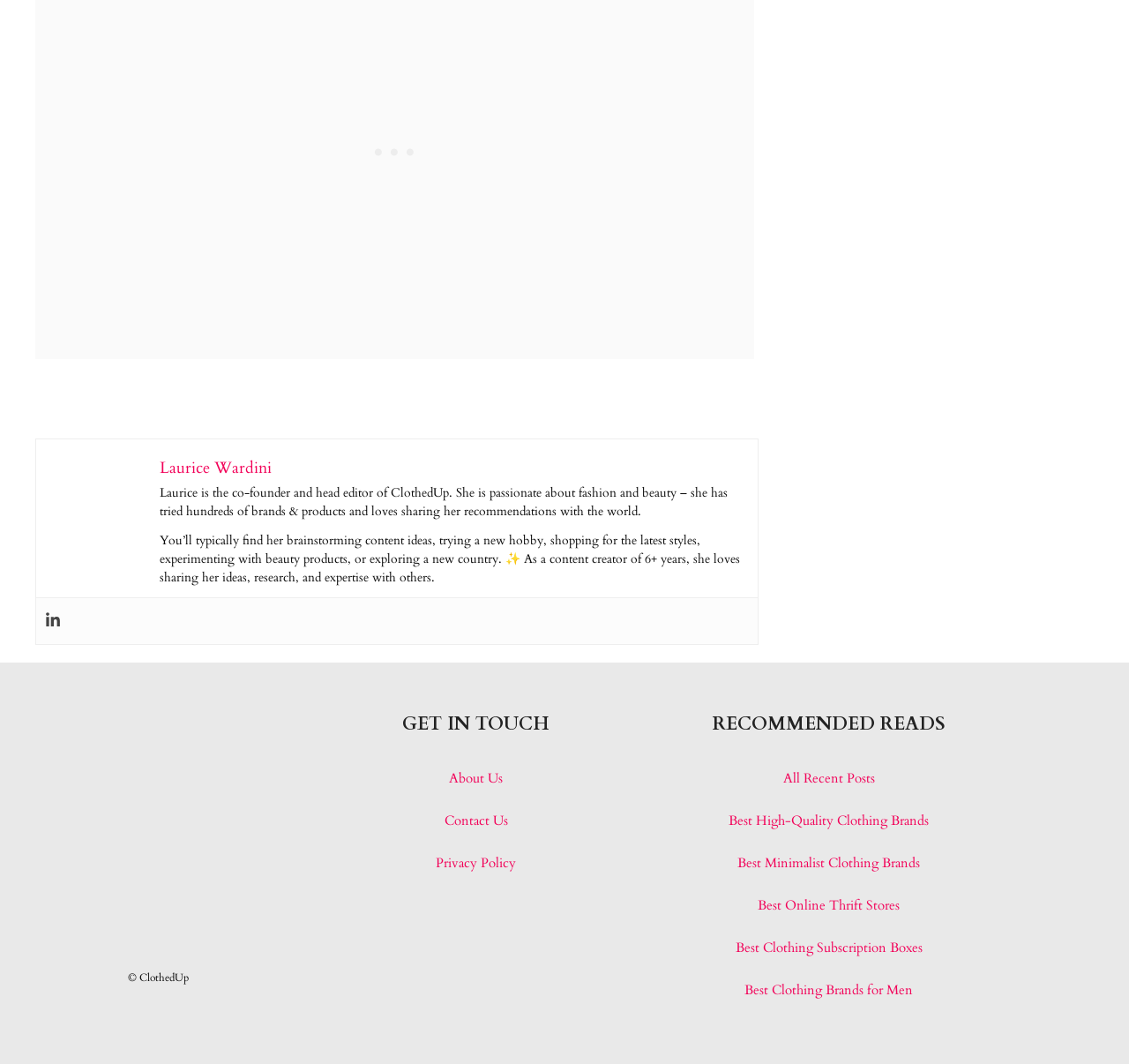Find the bounding box coordinates of the element to click in order to complete this instruction: "visit about us page". The bounding box coordinates must be four float numbers between 0 and 1, denoted as [left, top, right, bottom].

[0.398, 0.723, 0.446, 0.74]